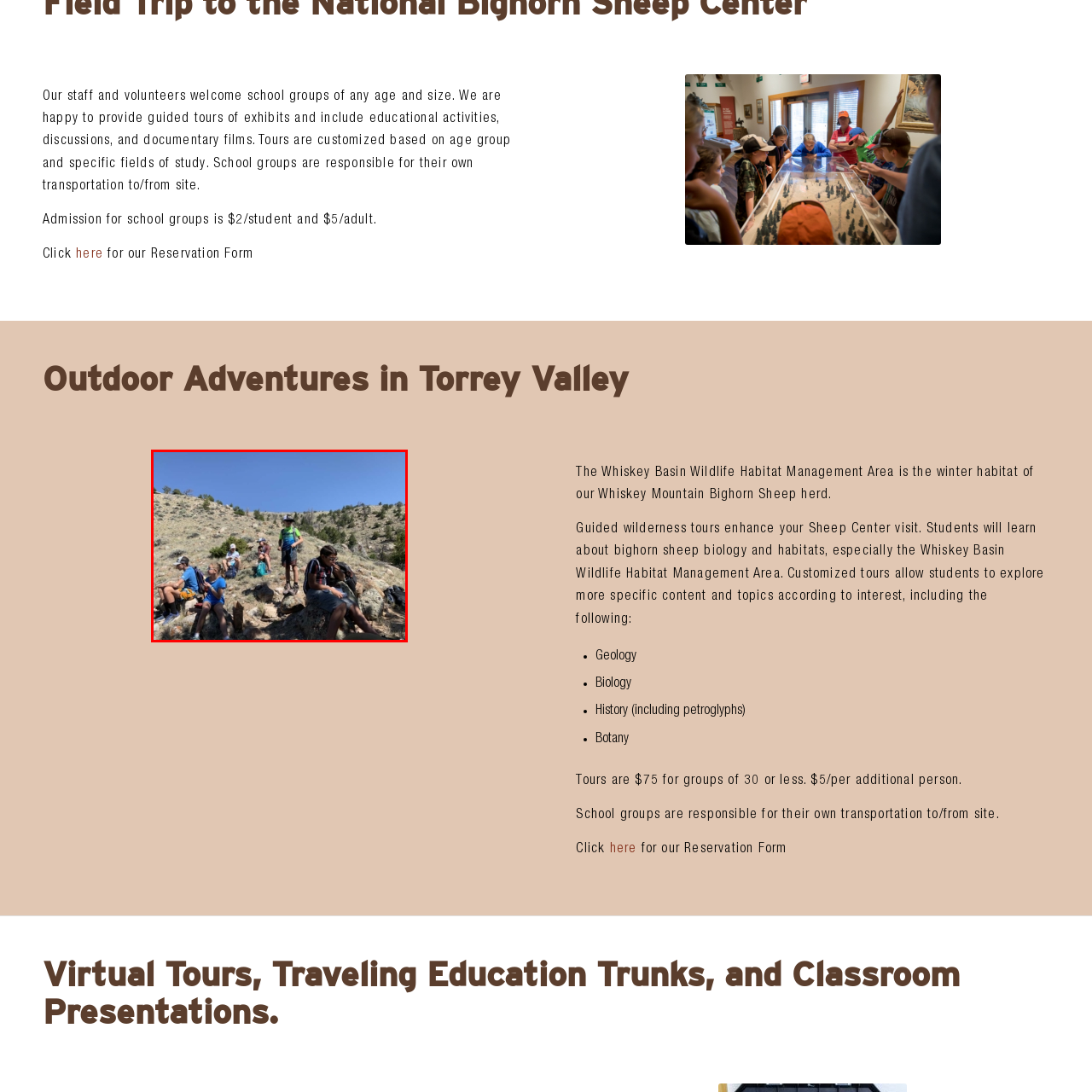Provide a thorough caption for the image that is surrounded by the red boundary.

In this outdoor scene, a group of young students enjoys a guided wilderness tour, likely exploring the natural wonders of the Torrey Valley. The landscape features rugged hills and rocky terrain, providing an ideal backdrop for learning about the area's unique ecology and wildlife. 

Several children are scattered across the foreground, some resting on large boulders while others stand or sit, engaged in the experience. They are dressed in casual, warm-weather attire suitable for hiking, including shorts, t-shirts, and hats to shield them from the sun. The bright blue sky overhead suggests a clear, sunny day, perfect for an educational outing.

This image highlights the excitement of outdoor education, where students can learn about local geology, biology, and the habitats of wildlife such as the Whiskey Mountain Bighorn Sheep. The dynamic environment encourages curiosity and active participation in nature-based learning.